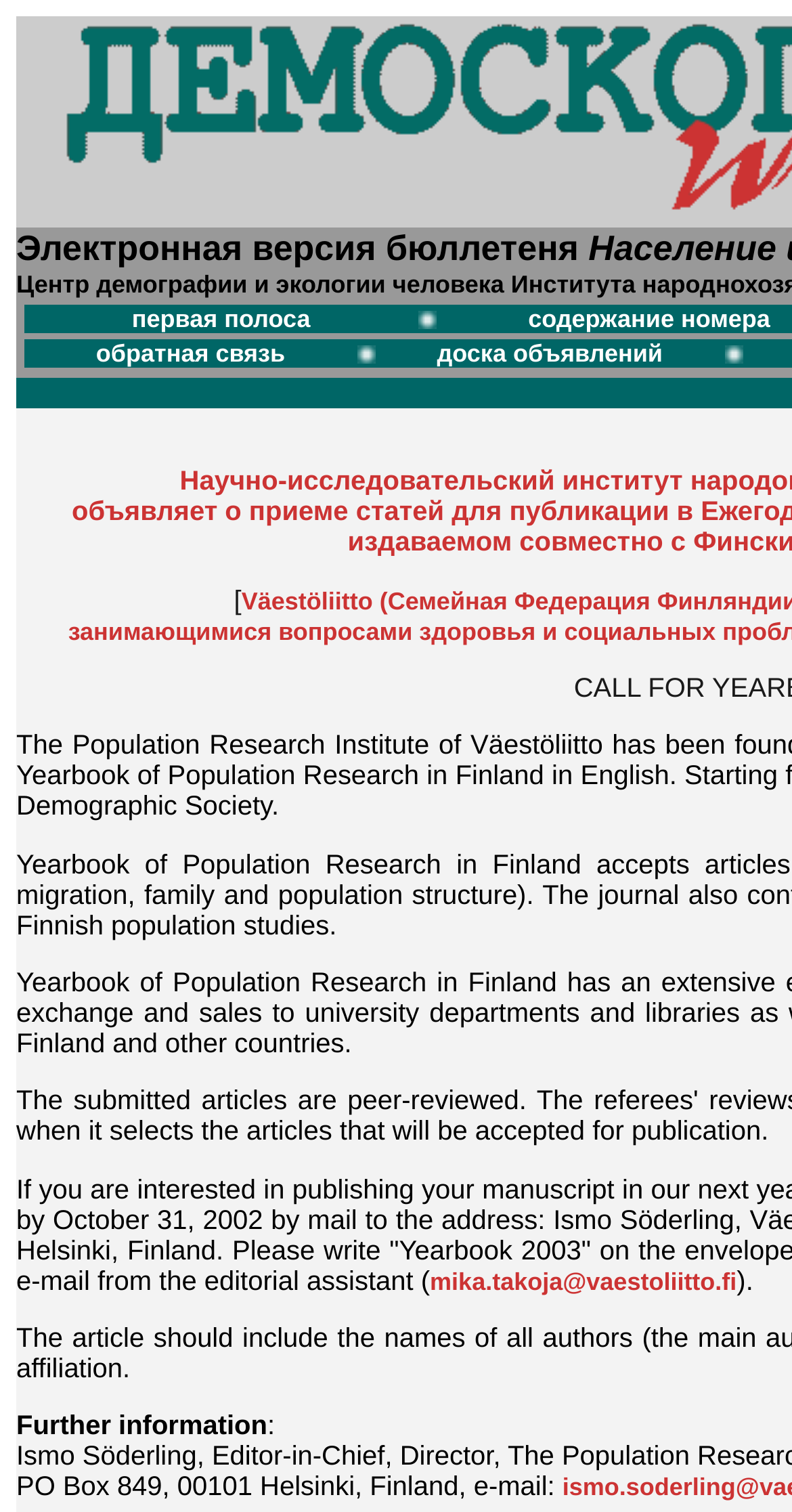How many links are there in the first table cell?
Please answer the question with a single word or phrase, referencing the image.

1